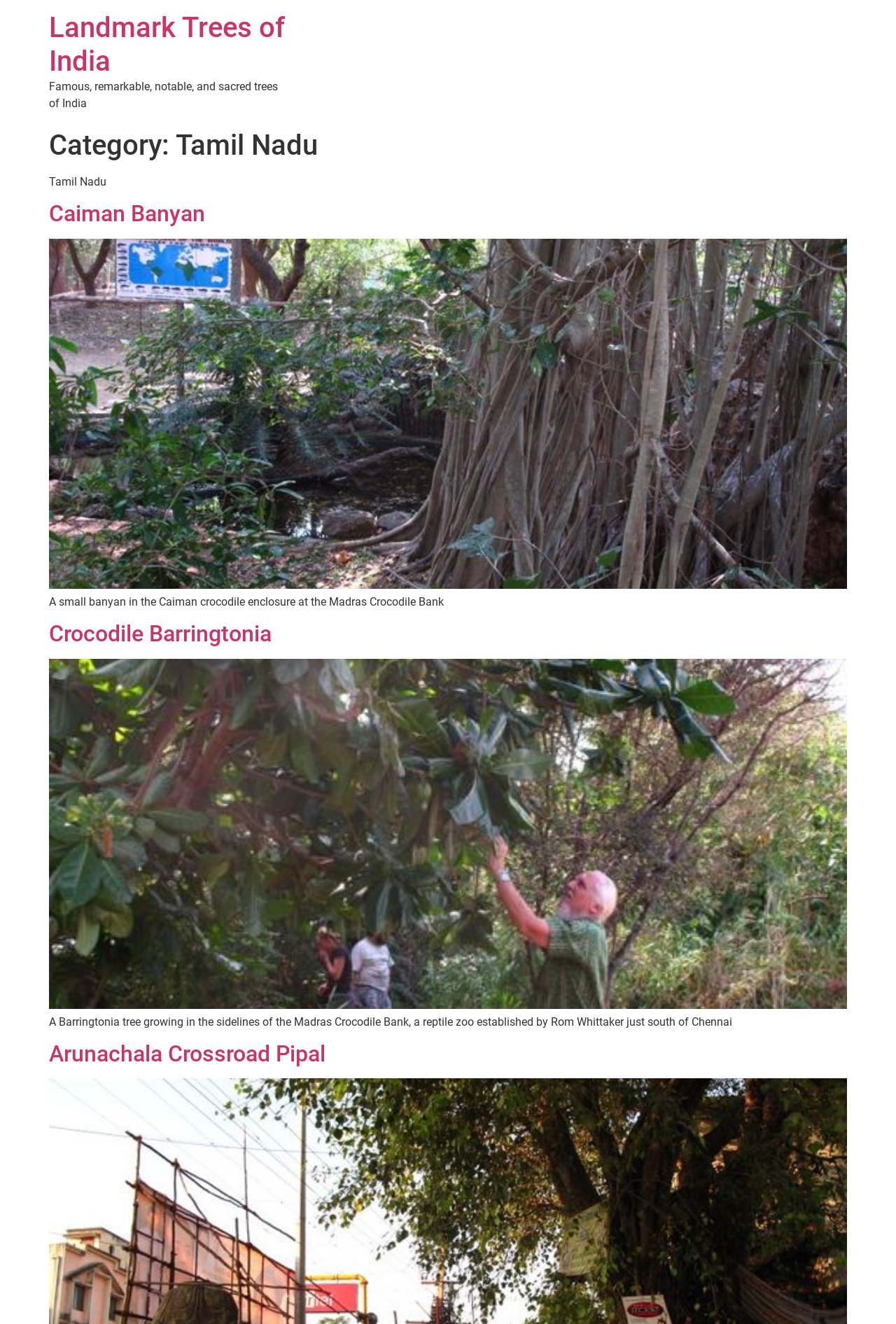What is the location of the Caiman Banyan?
Using the information presented in the image, please offer a detailed response to the question.

I found the information about the Caiman Banyan in the article element [24]. Inside this element, I found a StaticText element [84] that describes the location of the Caiman Banyan, which is the Madras Crocodile Bank.